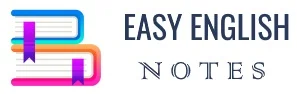What is the font style of the text 'EASY ENGLISH'?
Based on the image, answer the question with as much detail as possible.

The text 'EASY ENGLISH' is displayed in uppercase letters, which is a bold and prominent font style that helps to draw attention to the brand name. This font style is in contrast to the more understated font used for the text 'NOTES'.